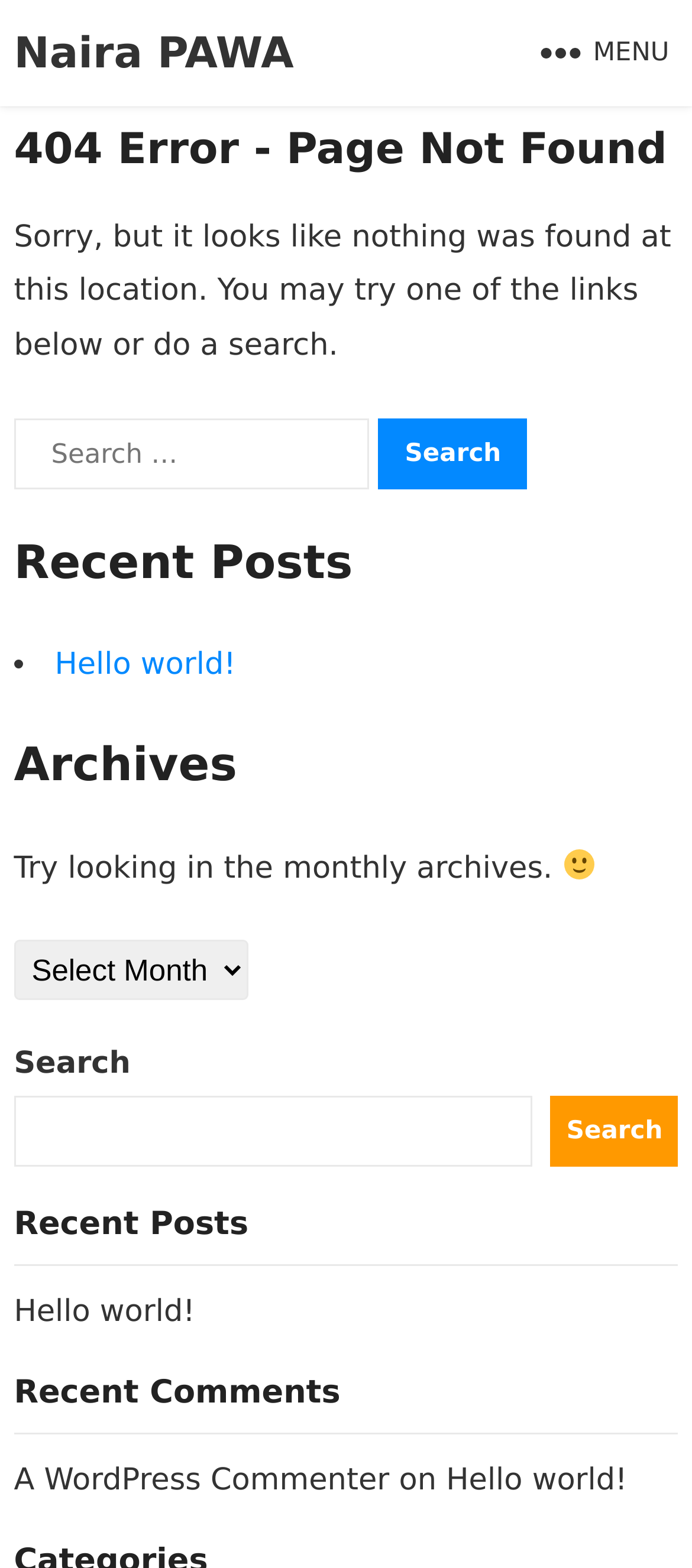Please find the bounding box coordinates of the element that you should click to achieve the following instruction: "Select an option from Archives". The coordinates should be presented as four float numbers between 0 and 1: [left, top, right, bottom].

[0.02, 0.6, 0.358, 0.638]